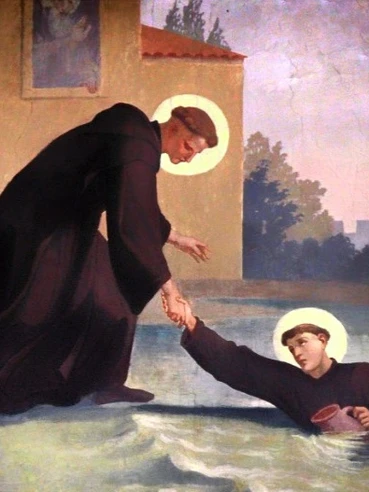Refer to the image and offer a detailed explanation in response to the question: What is the spiritual authority of St. Benedict?

According to the caption, St. Benedict is depicted with an aura of divine light, which symbolizes his spiritual authority and the miraculous power attributed to him. This divine light represents his connection to a higher power and his ability to guide and direct others.